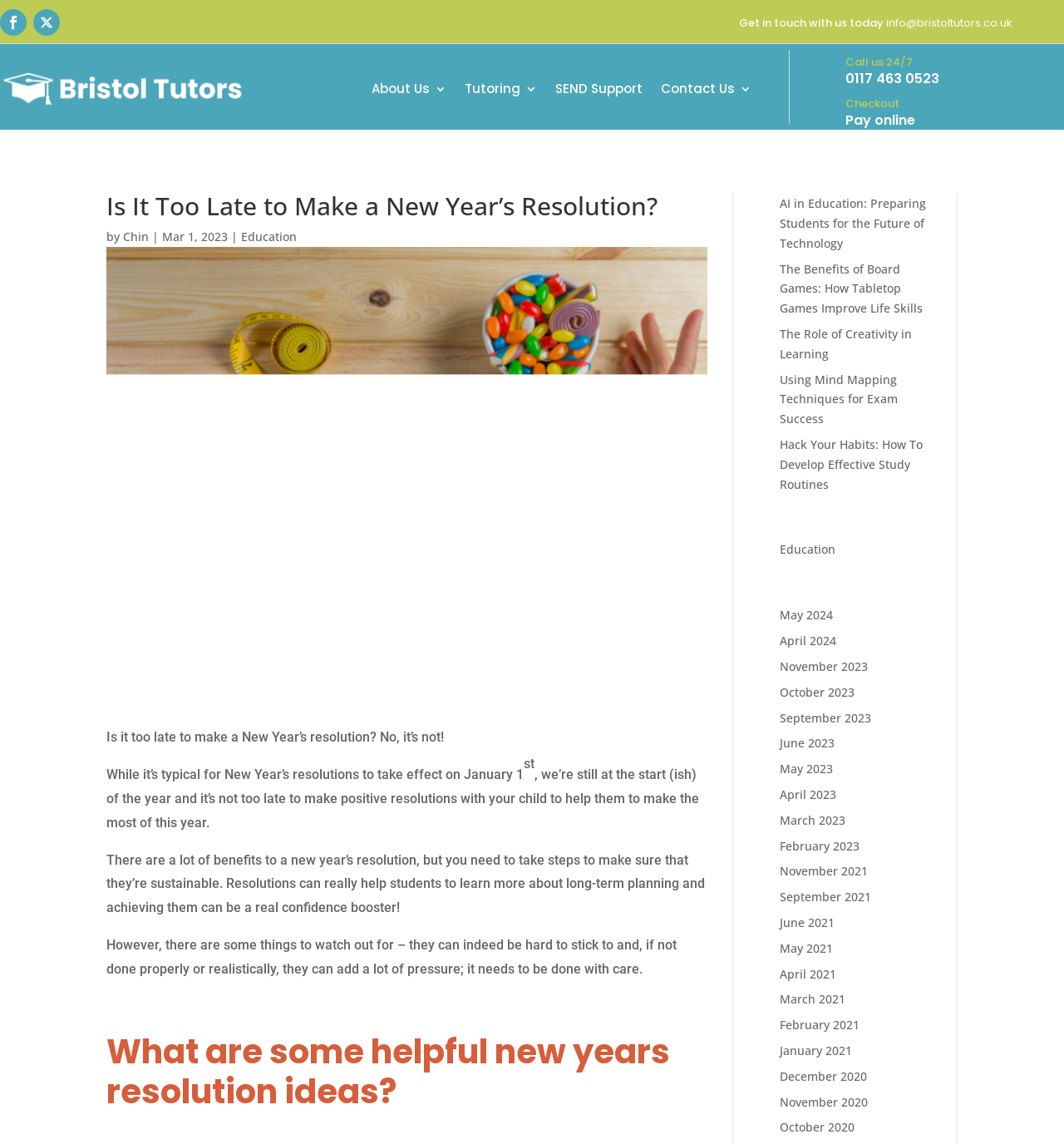What is the topic of the article 'Is It Too Late to Make a New Year’s Resolution?'?
Refer to the image and provide a one-word or short phrase answer.

Education